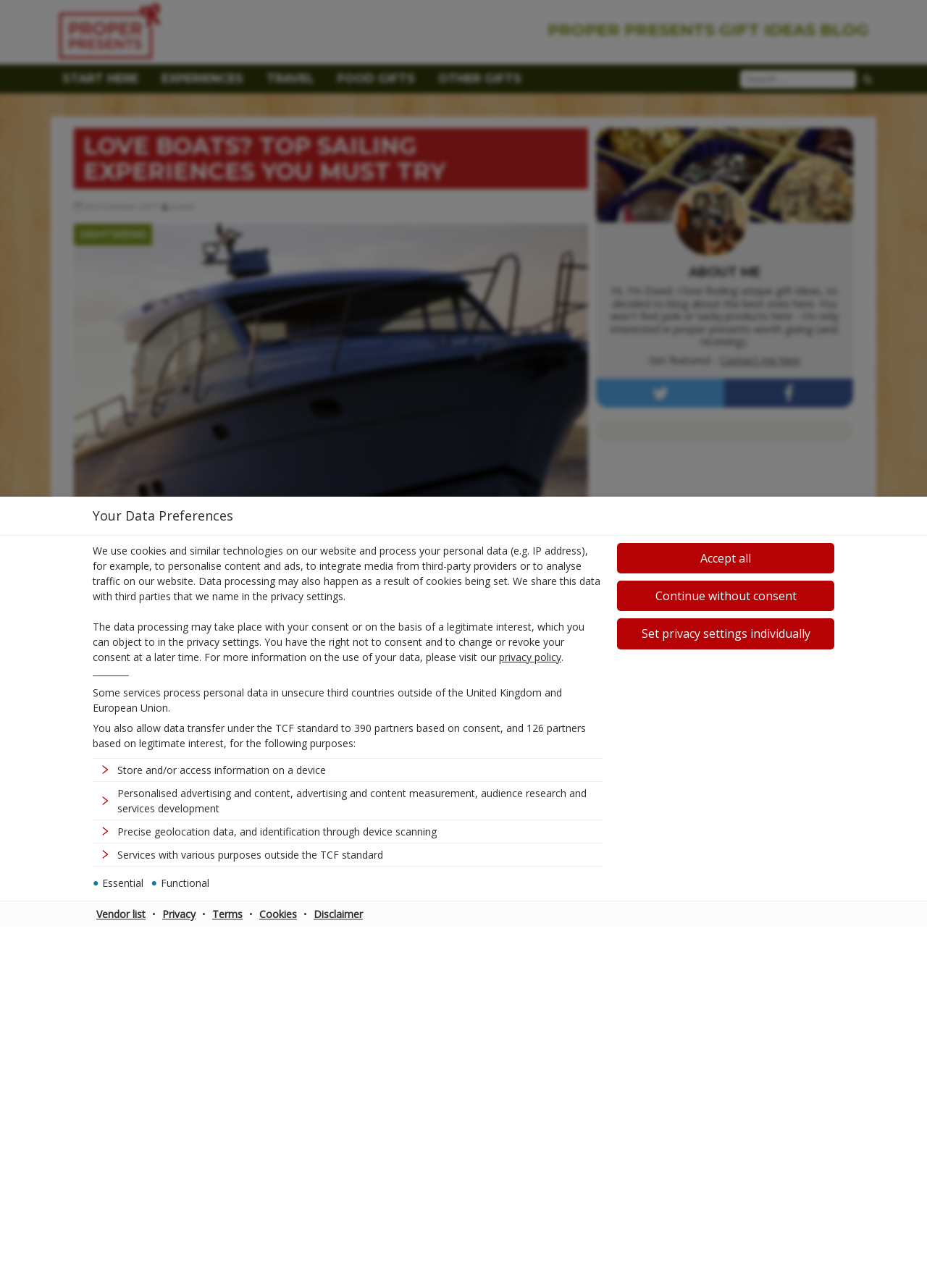Identify the bounding box for the described UI element. Provide the coordinates in (top-left x, top-left y, bottom-right x, bottom-right y) format with values ranging from 0 to 1: River and canal cruises

[0.08, 0.589, 0.219, 0.603]